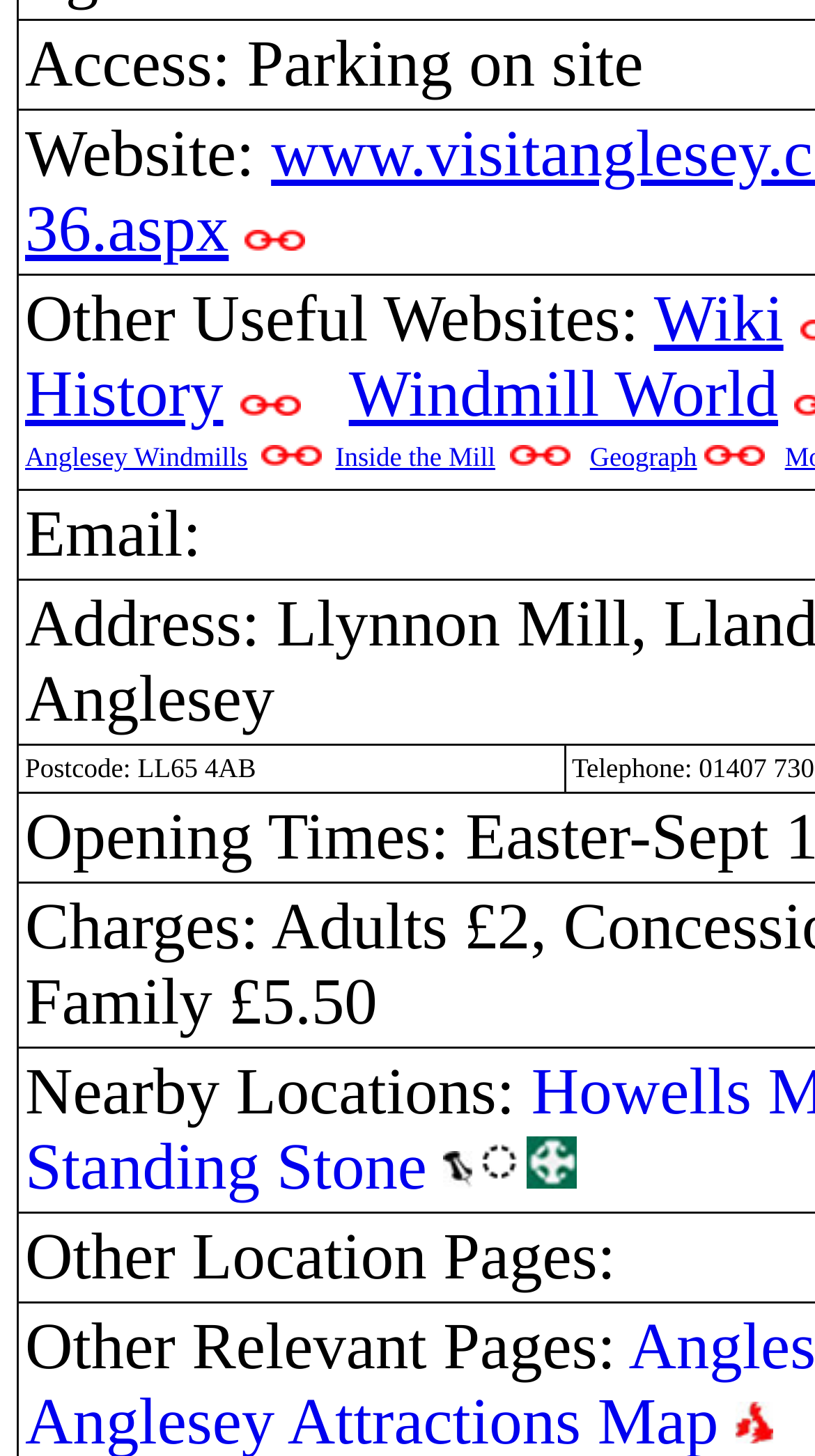Locate the bounding box coordinates of the element that should be clicked to execute the following instruction: "Go to the Anglesey Windmills page".

[0.031, 0.302, 0.304, 0.324]